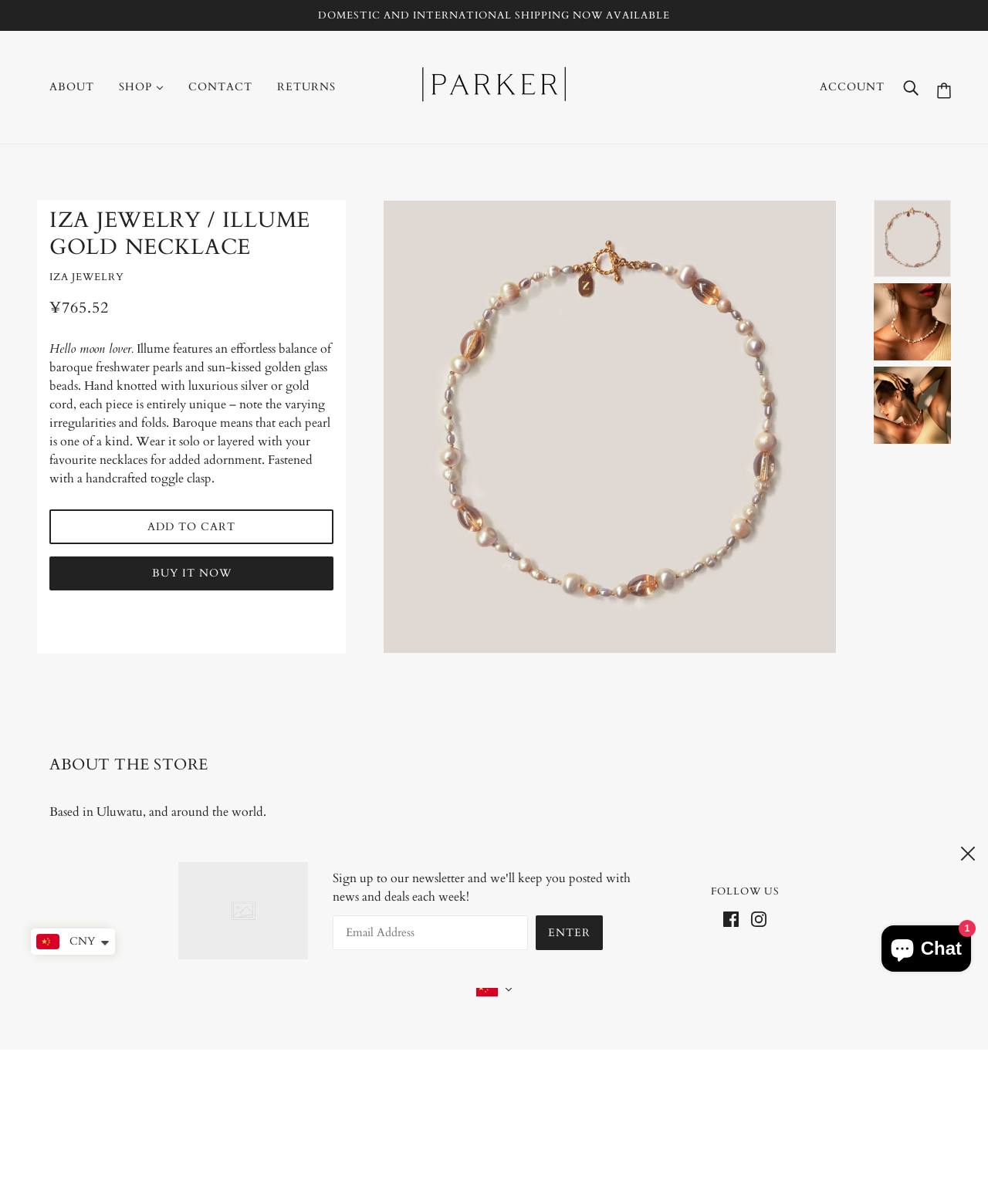Identify the bounding box for the UI element specified in this description: "IZA JEWELRY". The coordinates must be four float numbers between 0 and 1, formatted as [left, top, right, bottom].

[0.05, 0.224, 0.126, 0.236]